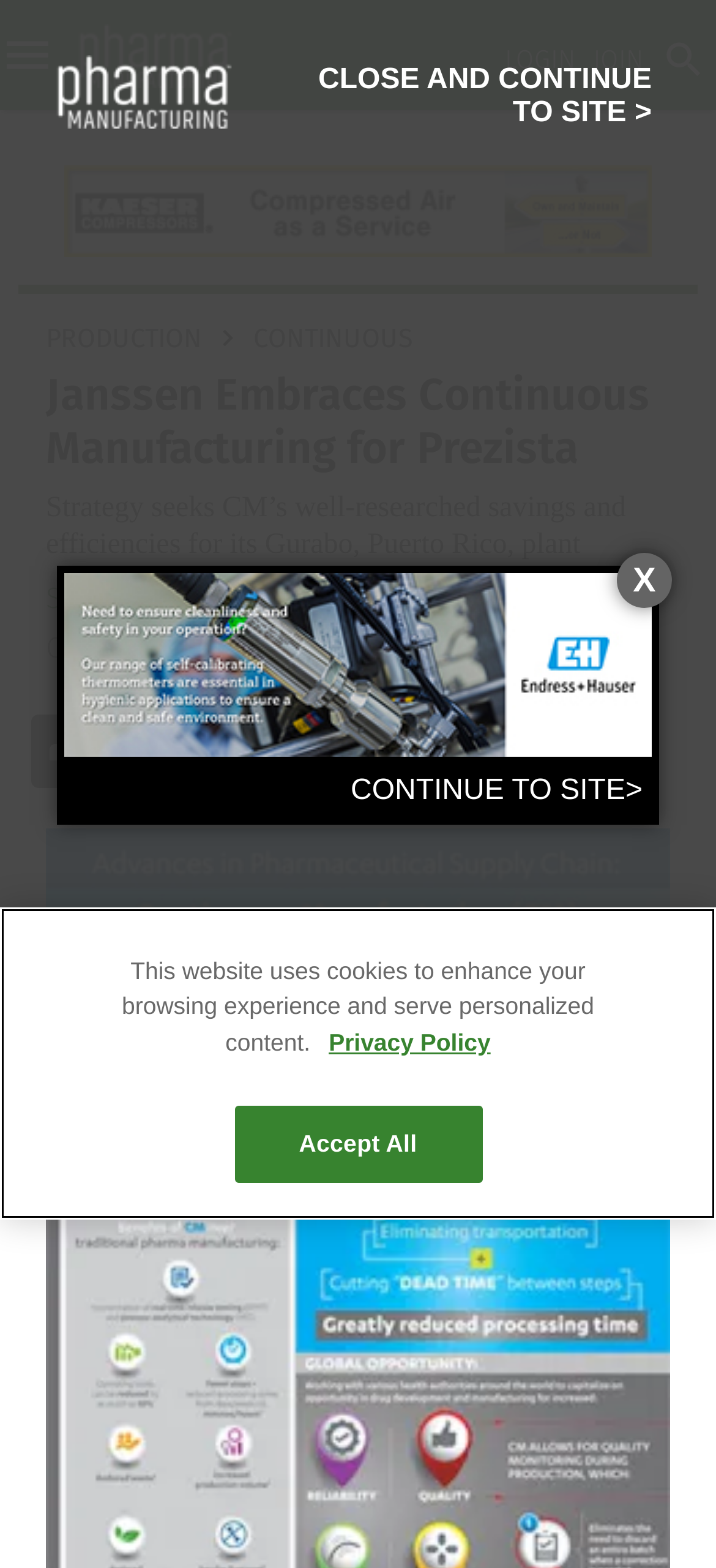Construct a comprehensive description capturing every detail on the webpage.

The webpage is about Pharma Manufacturing, with a focus on Janssen's adoption of continuous manufacturing for Prezista. At the top, there is a navigation bar with links to "LOGIN" and "JOIN" on the right side, and a logo with the text "Pharma Manufacturing" on the left side. Below the navigation bar, there are three columns of links and text. The left column has links to various topics such as "Unit Operations", "Aseptic Processing", and "Automation & Control". The middle column has a heading "Production" and links to related topics. The right column has a heading "Development" and links to topics such as "Drug Delivery" and "Process Development".

In the main content area, there is a heading "Janssen Embraces Continuous Manufacturing for Prezista" followed by a subheading "Strategy seeks CM’s well-researched savings and efficiencies for its Gurabo, Puerto Rico, plant". Below this, there is a date "Oct. 8, 2015" and an author's name "Steven E. Kuehn". The main article text is not summarized here.

On the right side of the page, there are two advertisements in iframes. At the bottom of the page, there is a cookie banner with a message about the website's use of cookies and a link to more information about privacy. There is also a "Accept All" button to accept the use of cookies.